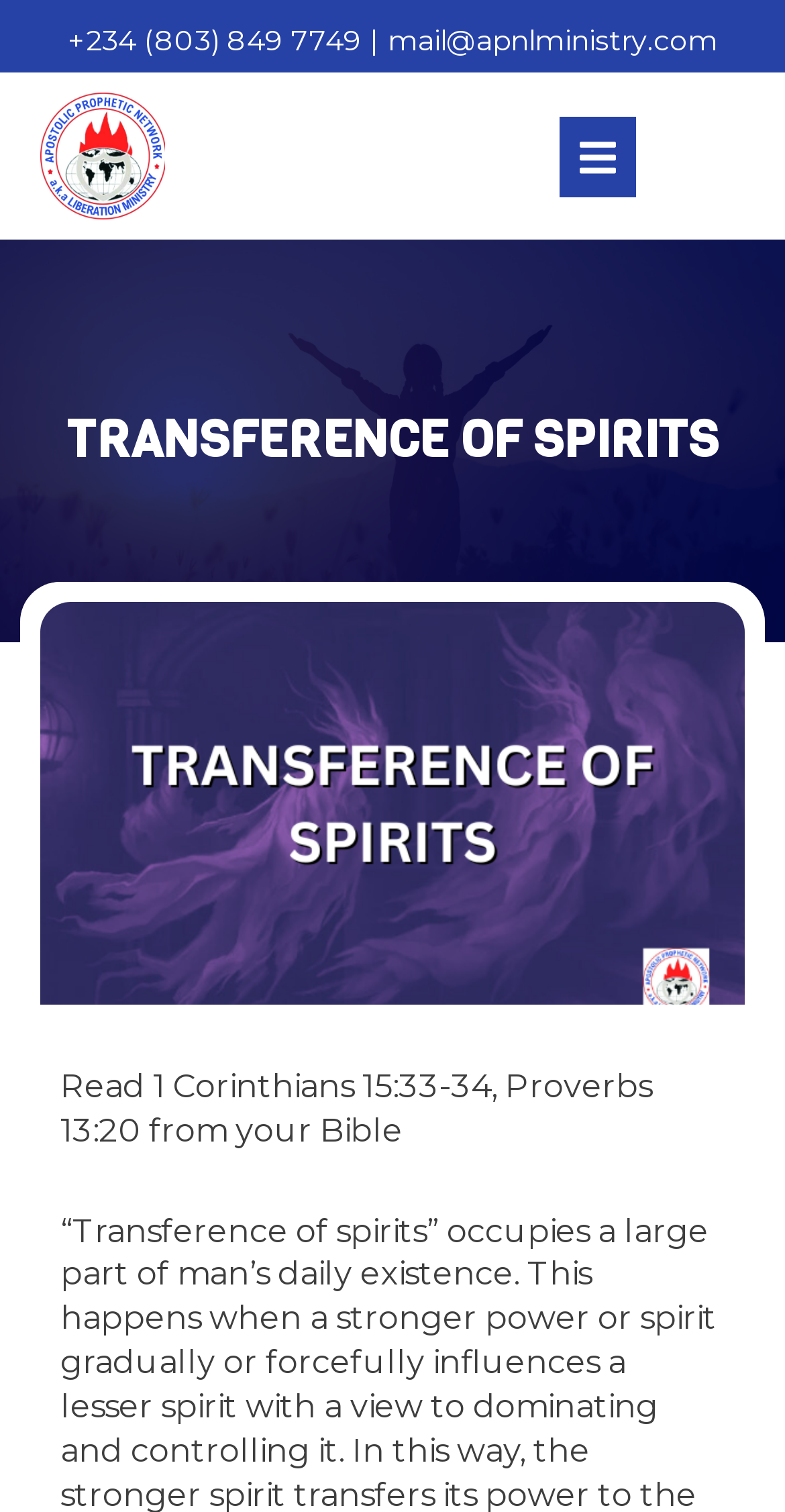Given the element description +234 (803) 849 7749, identify the bounding box coordinates for the UI element on the webpage screenshot. The format should be (top-left x, top-left y, bottom-right x, bottom-right y), with values between 0 and 1.

[0.086, 0.015, 0.46, 0.039]